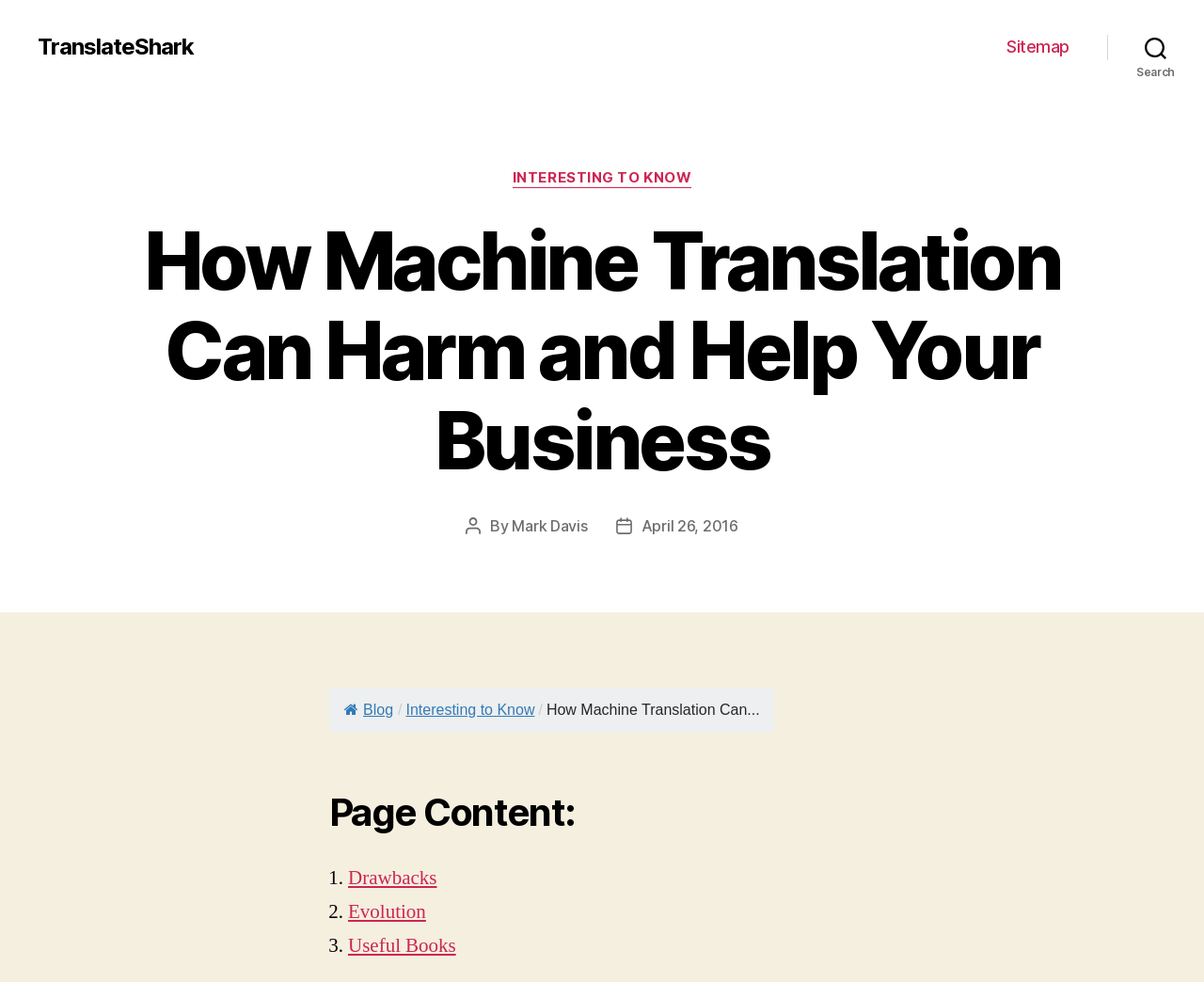Locate the bounding box coordinates for the element described below: "TranslateShark". The coordinates must be four float values between 0 and 1, formatted as [left, top, right, bottom].

[0.031, 0.036, 0.161, 0.059]